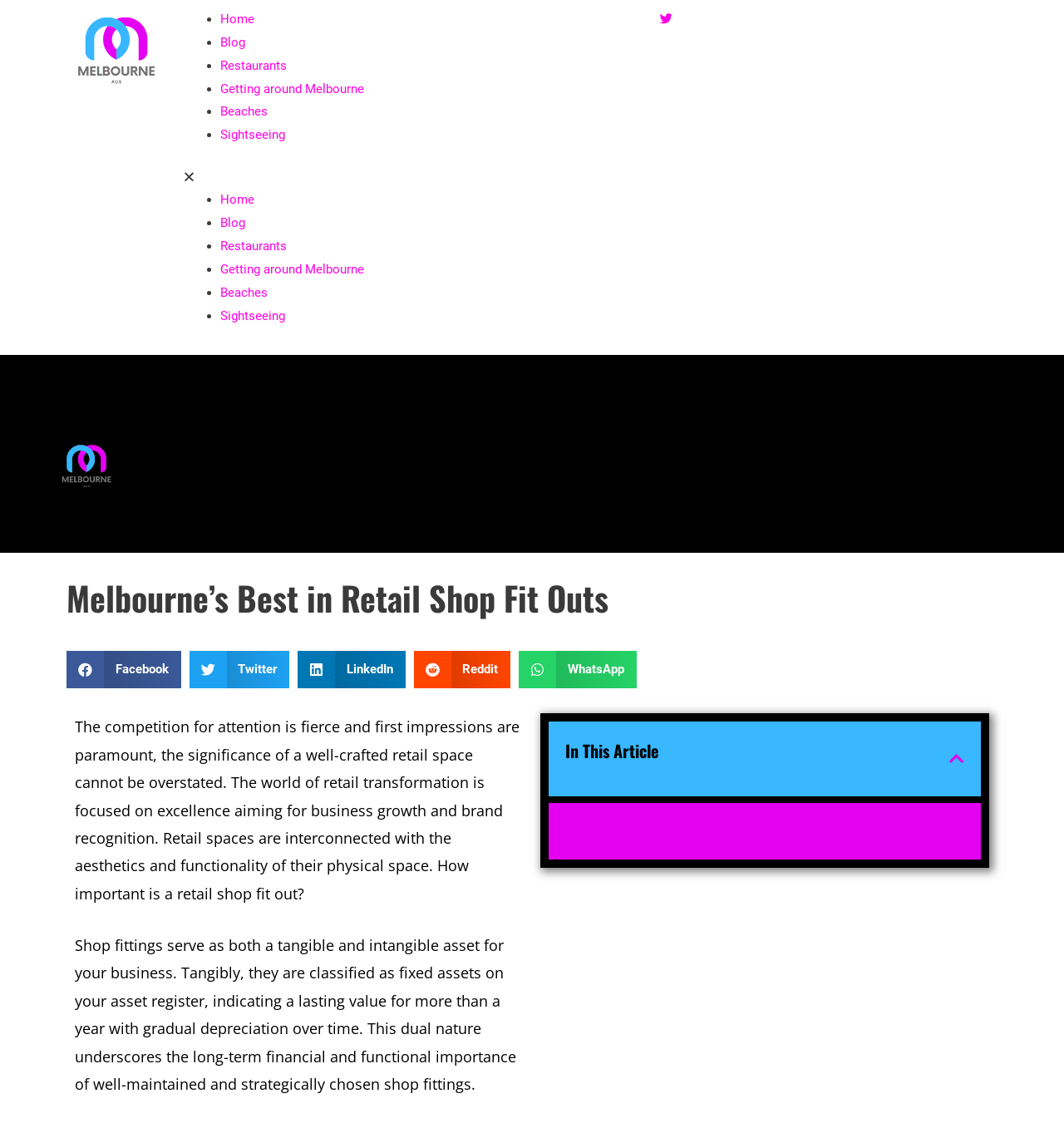Identify the title of the webpage and provide its text content.

Melbourne’s Best in Retail Shop Fit Outs